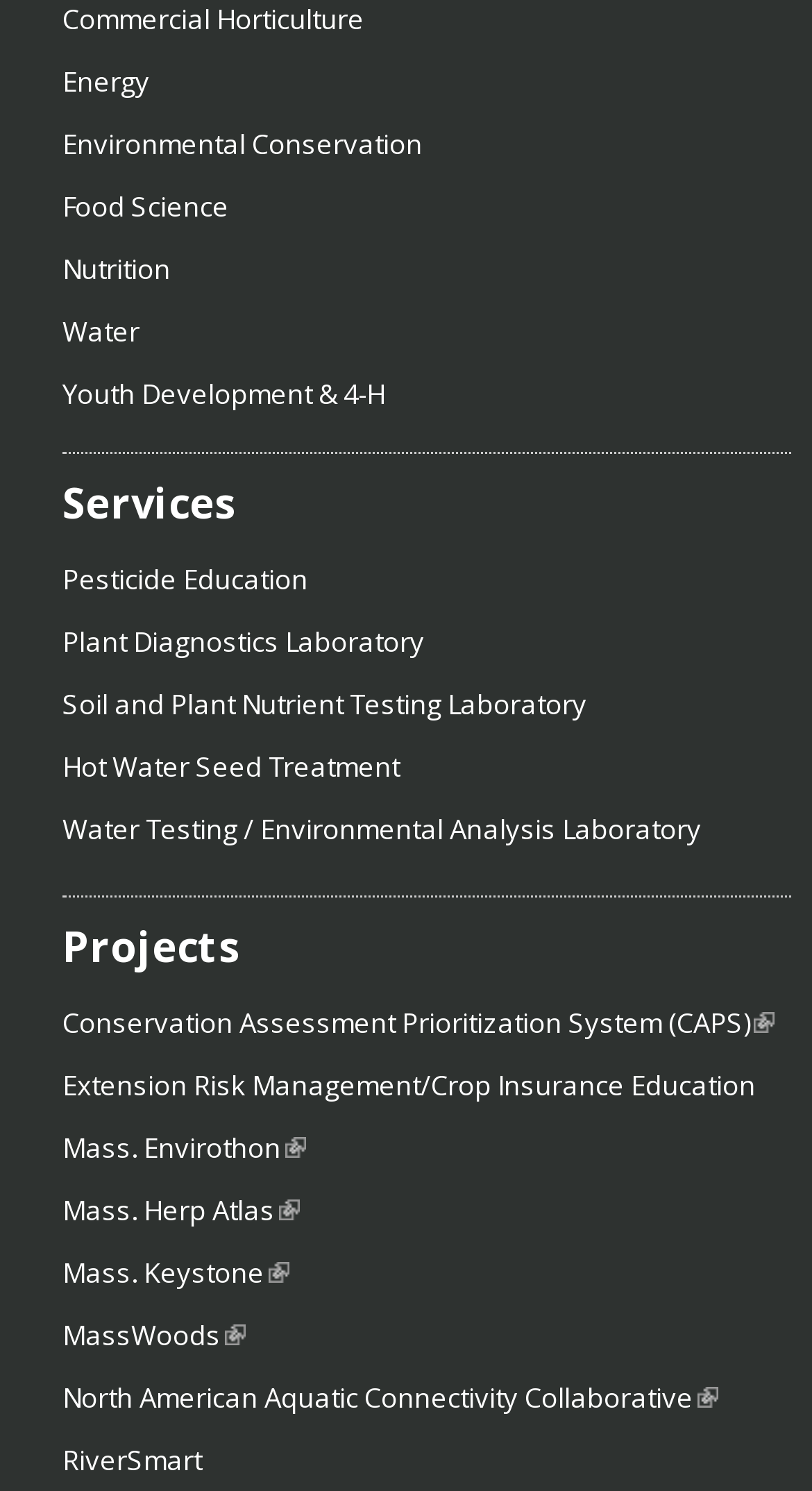Using the format (top-left x, top-left y, bottom-right x, bottom-right y), and given the element description, identify the bounding box coordinates within the screenshot: Plant Diagnostics Laboratory

[0.077, 0.417, 0.523, 0.443]